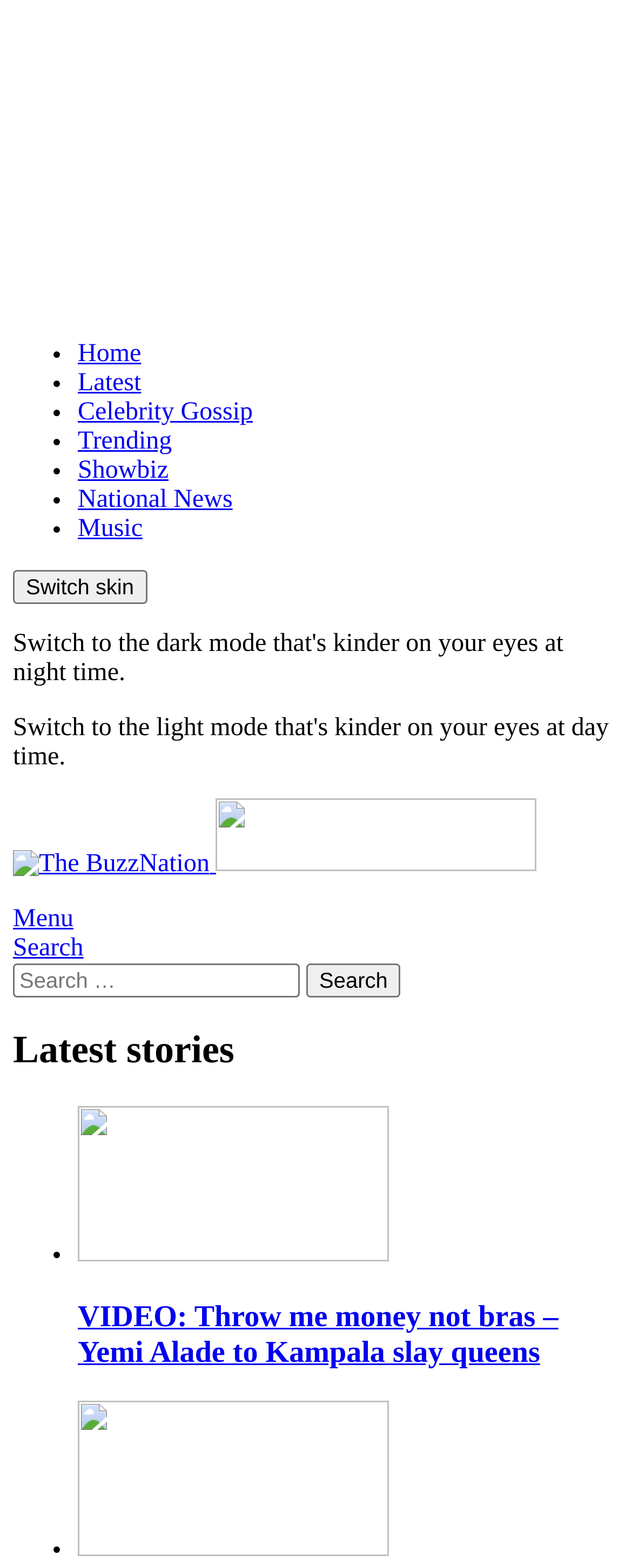How many articles are listed in the latest stories section?
Using the image, provide a concise answer in one word or a short phrase.

2